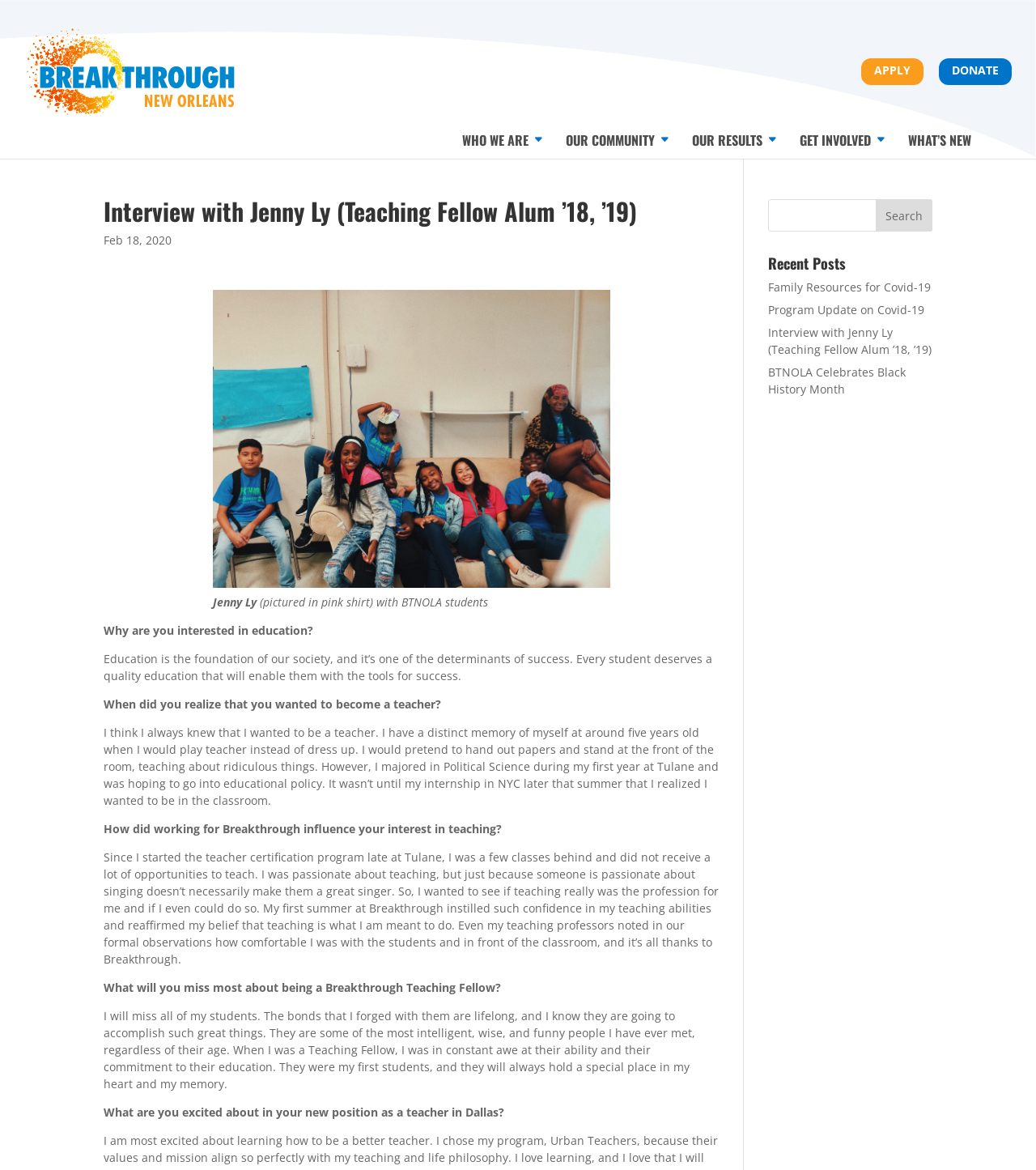Locate the bounding box coordinates of the area that needs to be clicked to fulfill the following instruction: "Search for something". The coordinates should be in the format of four float numbers between 0 and 1, namely [left, top, right, bottom].

[0.741, 0.17, 0.9, 0.198]